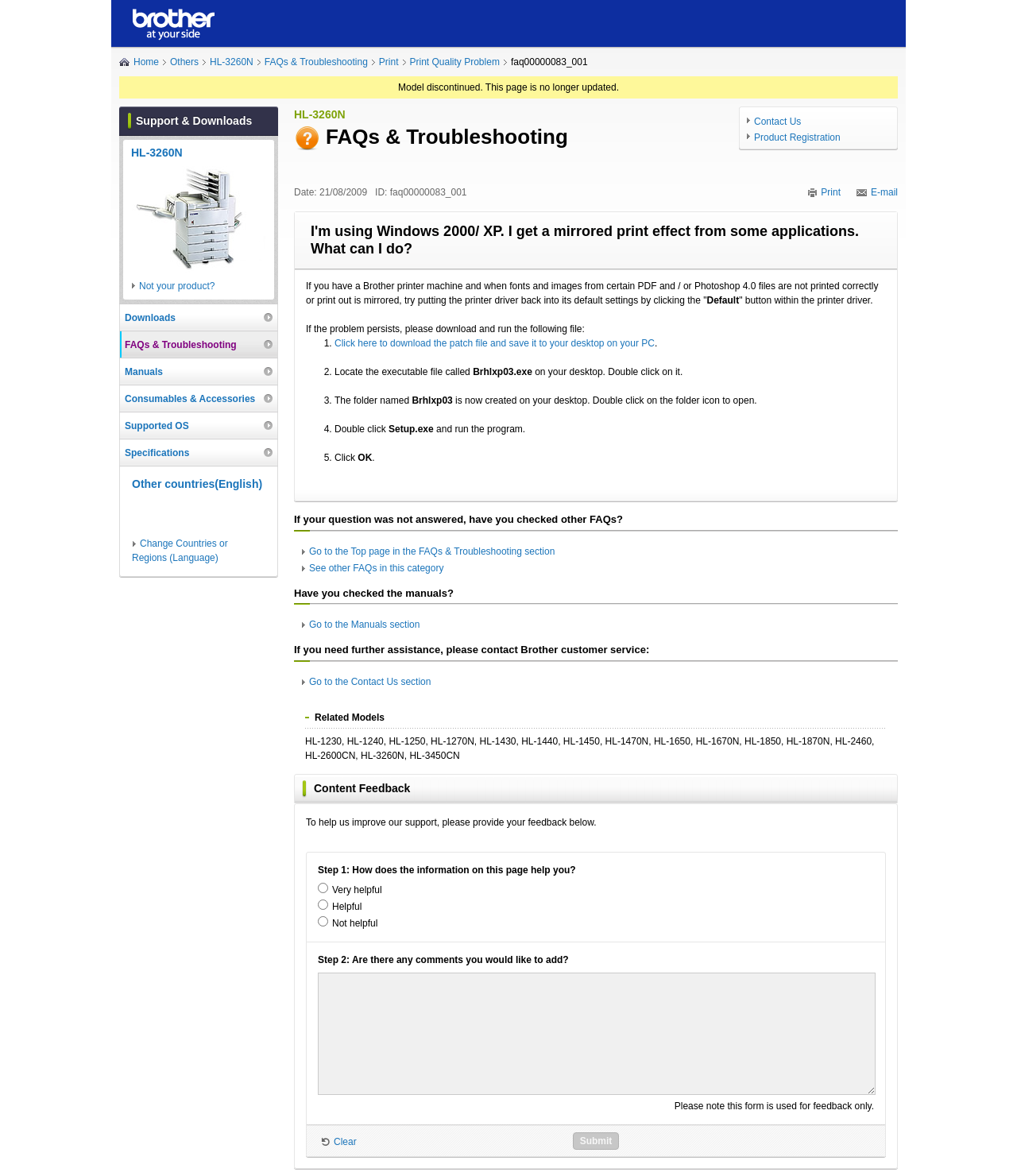Generate a comprehensive description of the webpage.

This webpage is a support page for Brother printers, specifically addressing an issue with mirrored print effects on Windows 2000/XP. At the top, there is a heading "Brother at your side" with an image, followed by a navigation menu with links to "Home", "Others", "HL-3260N", "FAQs & Troubleshooting", "Print", and "Print Quality Problem".

Below the navigation menu, there is a notice stating that the model is discontinued and the page is no longer updated. The main content of the page is divided into sections, starting with a heading "I'm using Windows 2000/ XP. I get a mirrored print effect from some applications. What can I do?" followed by a solution to the problem, which involves resetting the printer driver to its default settings and downloading a patch file.

The solution is presented in a step-by-step format, with numbered list markers and detailed instructions. There are also links to download the patch file and to contact Brother customer service if further assistance is needed.

On the right side of the page, there are links to related models, including HL-1230, HL-1240, and others. Below that, there is a section for content feedback, where users can provide their feedback on the helpfulness of the information on the page and add any comments they may have.

At the bottom of the page, there are links to "Support & Downloads", "HL-3260N", and other related pages, as well as a section for selecting the country or region.